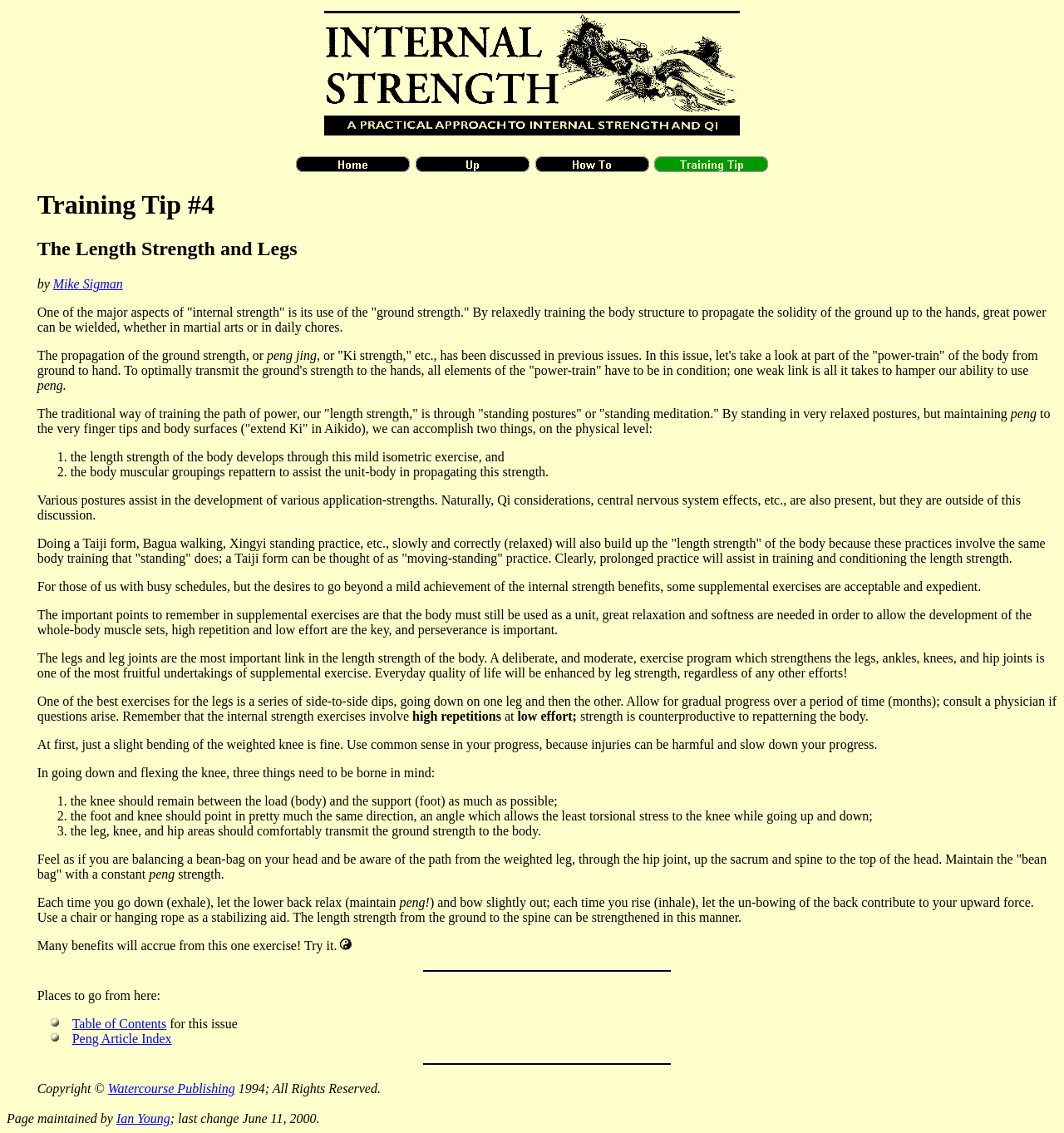Identify the bounding box coordinates for the UI element described as follows: Peng Article Index. Use the format (top-left x, top-left y, bottom-right x, bottom-right y) and ensure all values are floating point numbers between 0 and 1.

[0.068, 0.911, 0.161, 0.923]